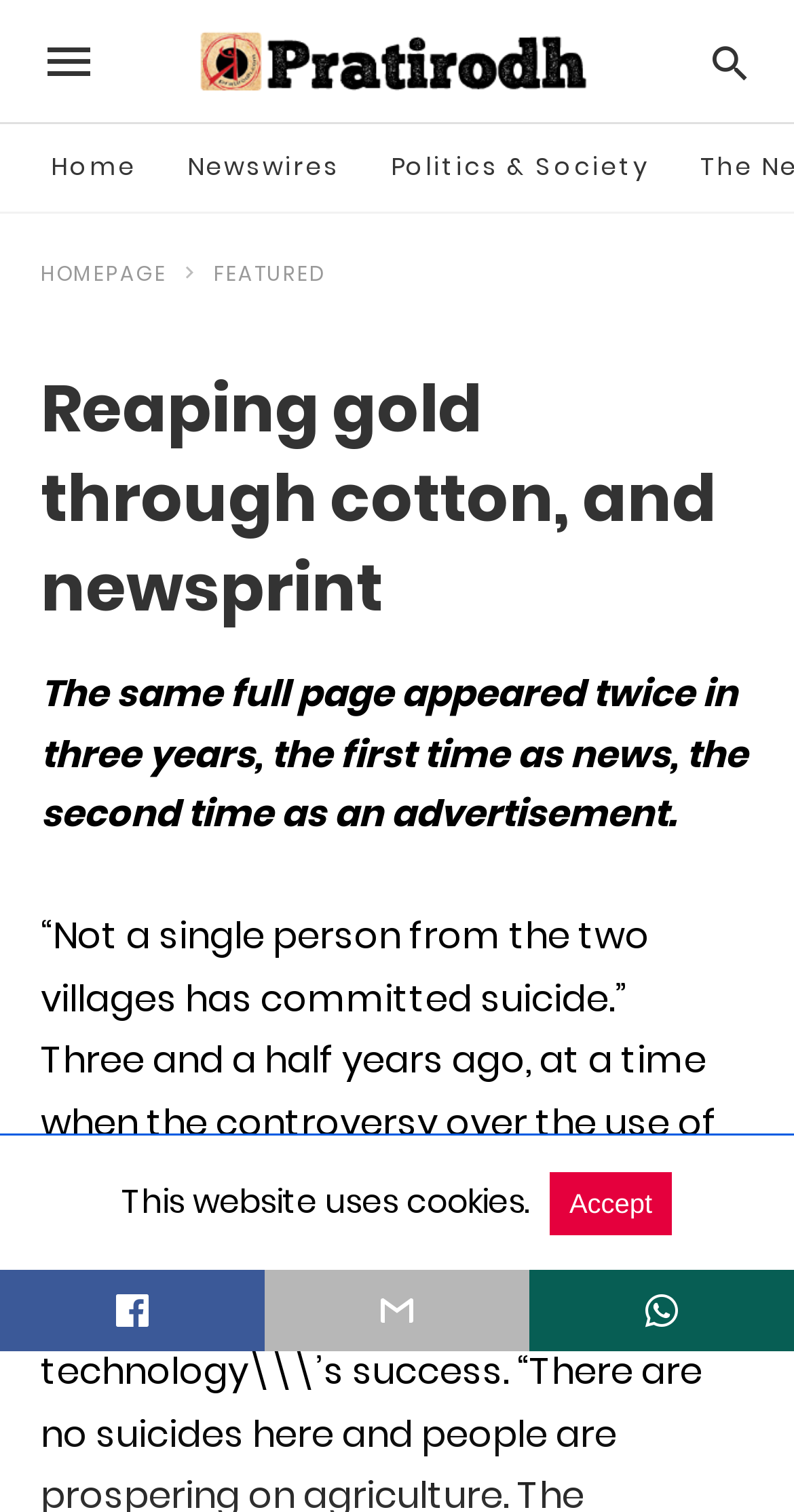Please determine the bounding box coordinates for the UI element described as: "title="facebook share"".

[0.0, 0.84, 0.333, 0.894]